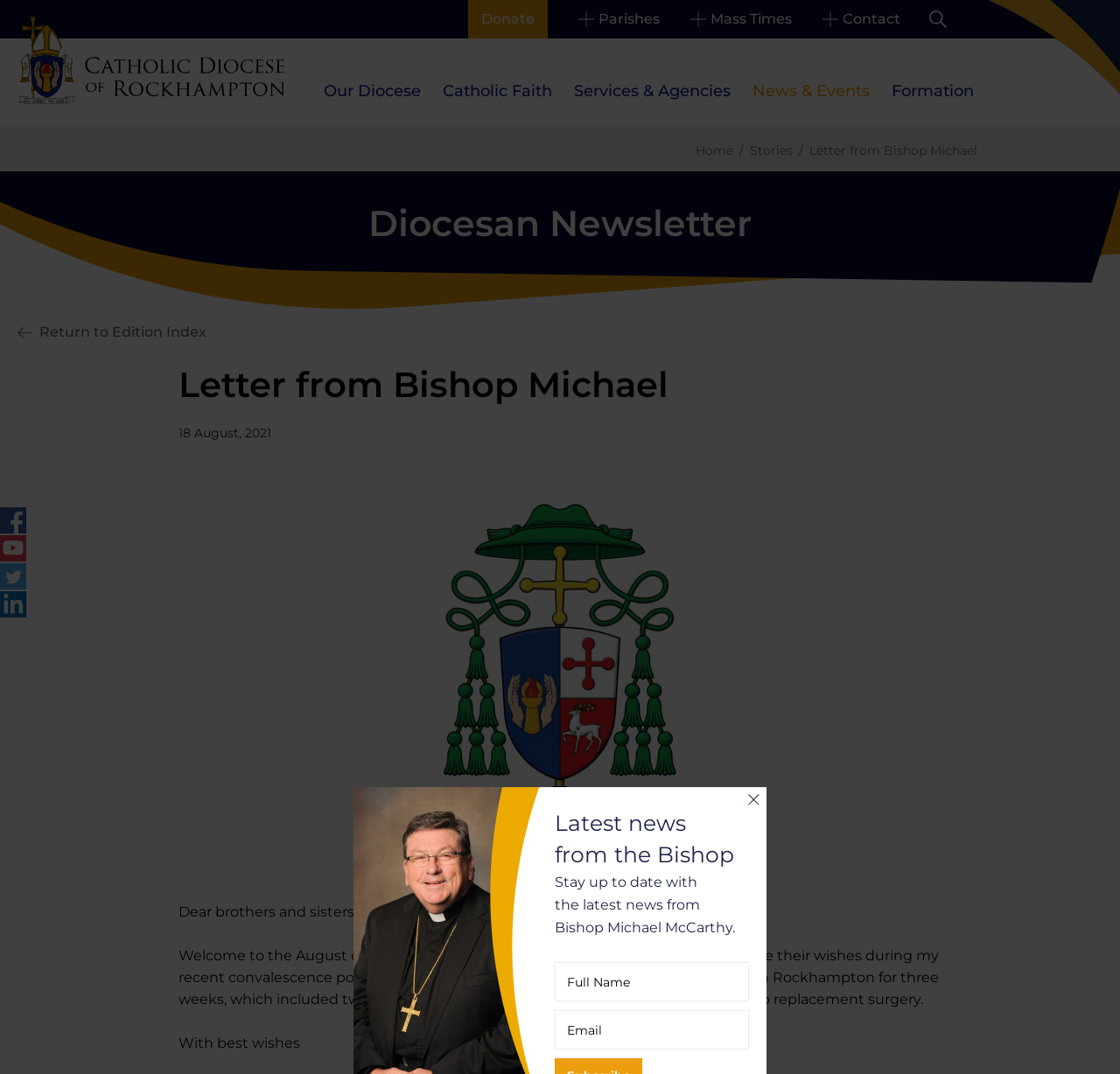What is the purpose of the two textboxes at the bottom?
Using the image, provide a detailed and thorough answer to the question.

I analyzed the context of the two textboxes at the bottom of the webpage and found that they are located below the heading 'Latest news from the Bishop' and the static text 'Stay up to date with the latest news from Bishop Michael McCarthy.' Therefore, I inferred that the purpose of the two textboxes is to allow users to stay up to date with the latest news.